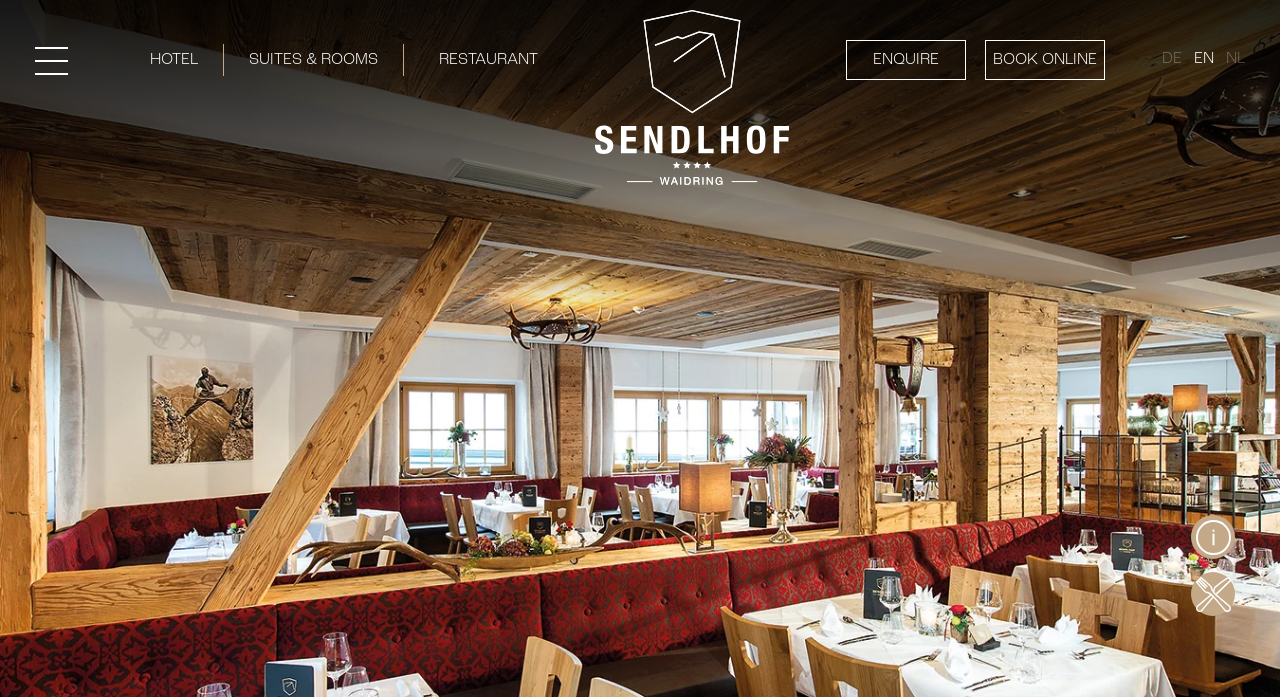How many languages are available on this website?
From the details in the image, answer the question comprehensively.

I can see three language options at the top right corner of the webpage, which are 'DE', 'EN', and 'NL', indicating that the website is available in three languages.